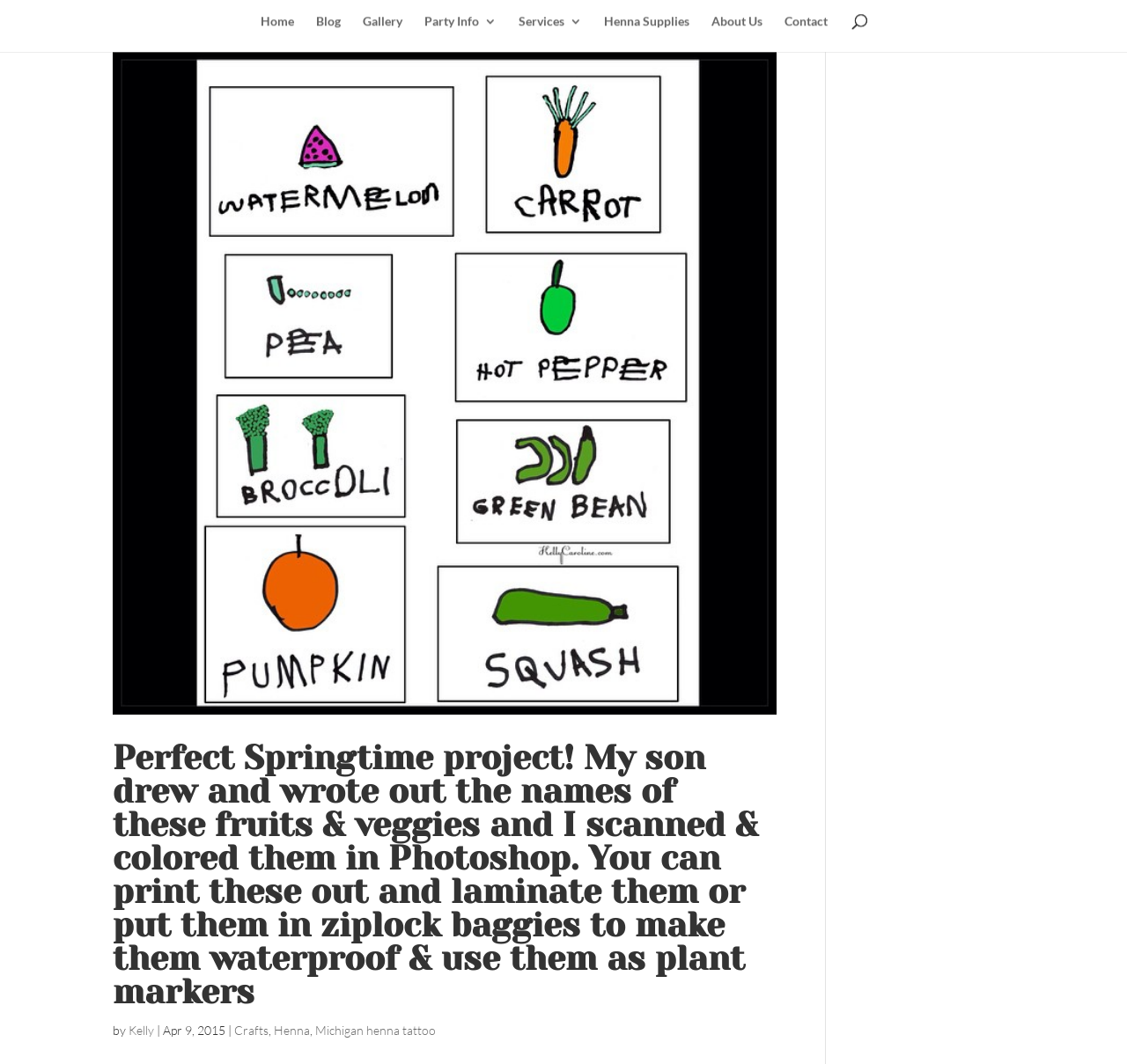Generate a thorough description of the webpage.

The webpage appears to be a blog post or article about a DIY project. At the top, there is a link and an image that share the same description, which is a tutorial on creating plant markers using fruits and veggies drawings. The image is positioned near the top-left corner of the page.

Below the image, there is a heading that repeats the same description as the link and image. This heading is centered and takes up a significant portion of the page.

On the bottom-left corner of the page, there is a section that displays the author's information. It starts with the text "by" followed by a link to the author's name, "Kelly", and then a vertical bar symbol. Next to the author's name is the date "Apr 9, 2015".

To the right of the author's information, there are three links: "Crafts", "Henna", and "Michigan henna tattoo". These links are positioned horizontally and are likely related to the categories or tags of the blog post.